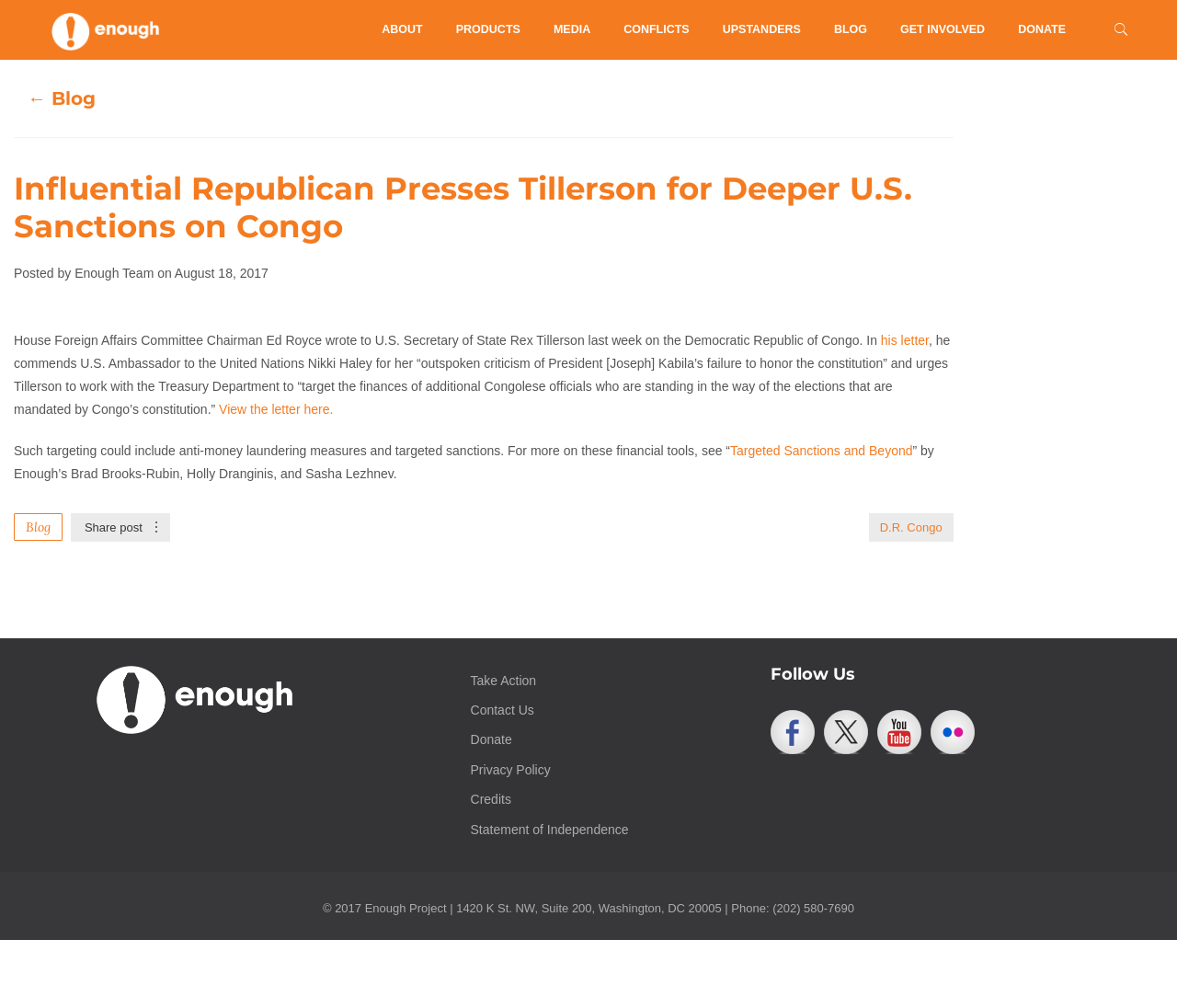Answer this question using a single word or a brief phrase:
What social media platforms can users follow the organization on?

Facebook, Twitter, YouTube, Flickr